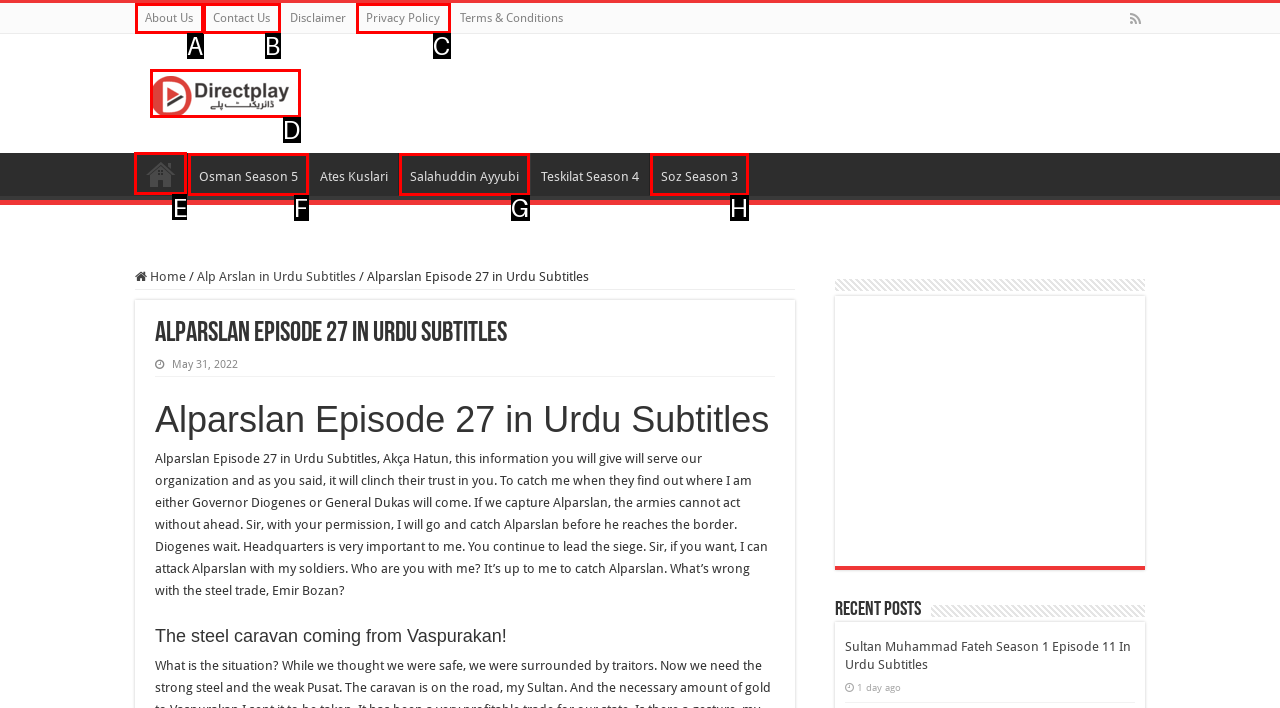What option should I click on to execute the task: Go to Home? Give the letter from the available choices.

E